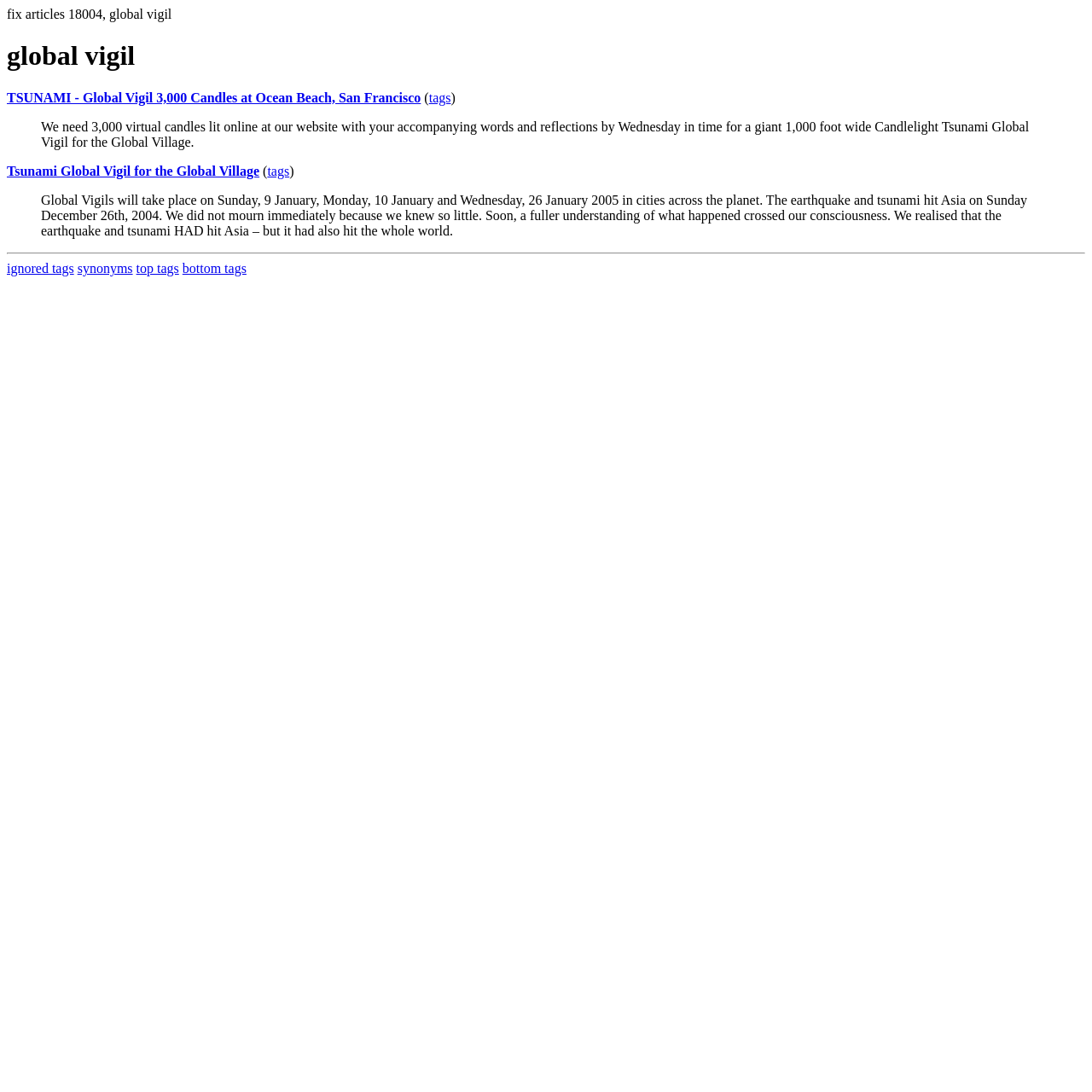Refer to the screenshot and answer the following question in detail:
When will the global vigils take place?

According to the blockquote text, the global vigils will take place on three specific dates: Sunday, 9 January, Monday, 10 January, and Wednesday, 26 January 2005.